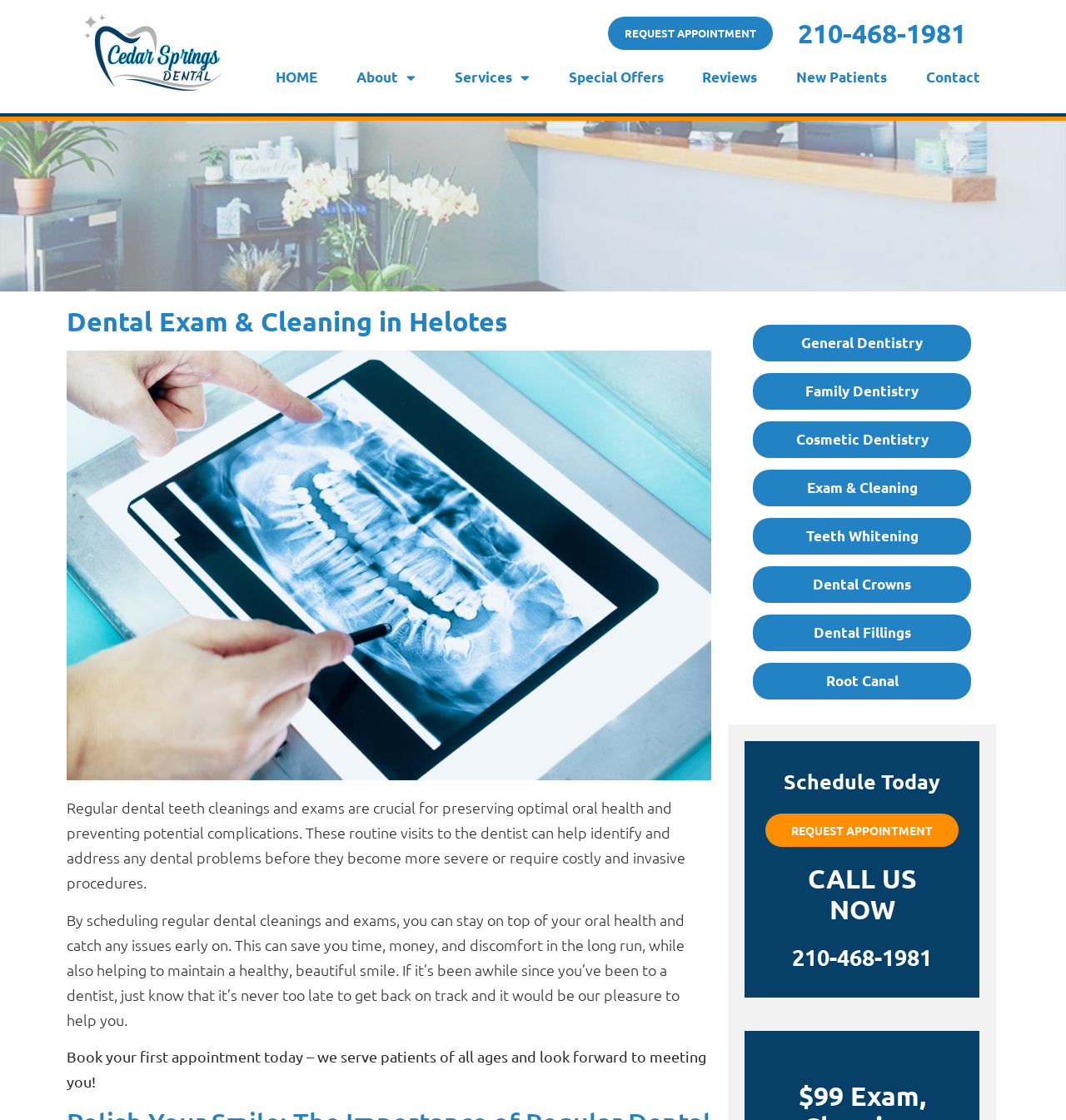Please locate the bounding box coordinates of the element that needs to be clicked to achieve the following instruction: "Call the dentist office". The coordinates should be four float numbers between 0 and 1, i.e., [left, top, right, bottom].

[0.706, 0.841, 0.911, 0.868]